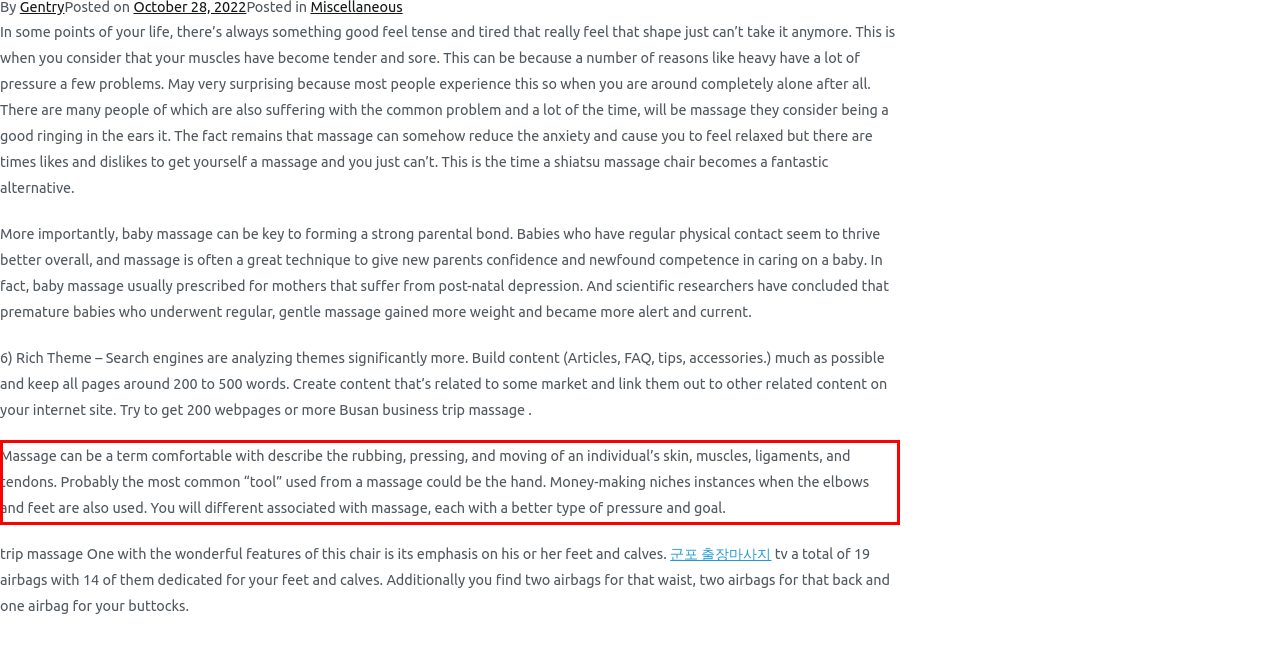You are provided with a webpage screenshot that includes a red rectangle bounding box. Extract the text content from within the bounding box using OCR.

Massage can be a term comfortable with describe the rubbing, pressing, and moving of an individual’s skin, muscles, ligaments, and tendons. Probably the most common “tool” used from a massage could be the hand. Money-making niches instances when the elbows and feet are also used. You will different associated with massage, each with a better type of pressure and goal.